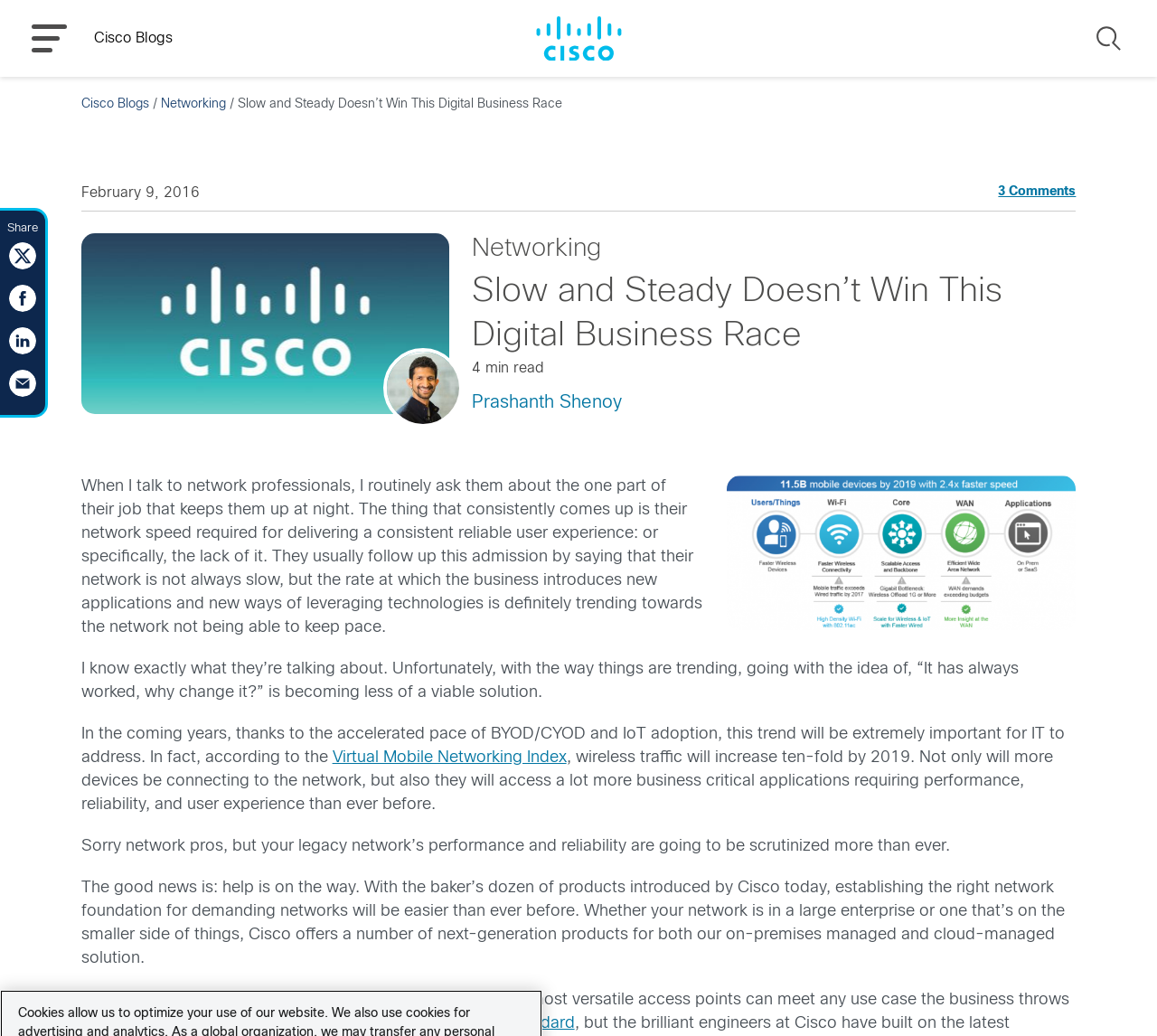Identify the main heading of the webpage and provide its text content.

Slow and Steady Doesn’t Win This Digital Business Race